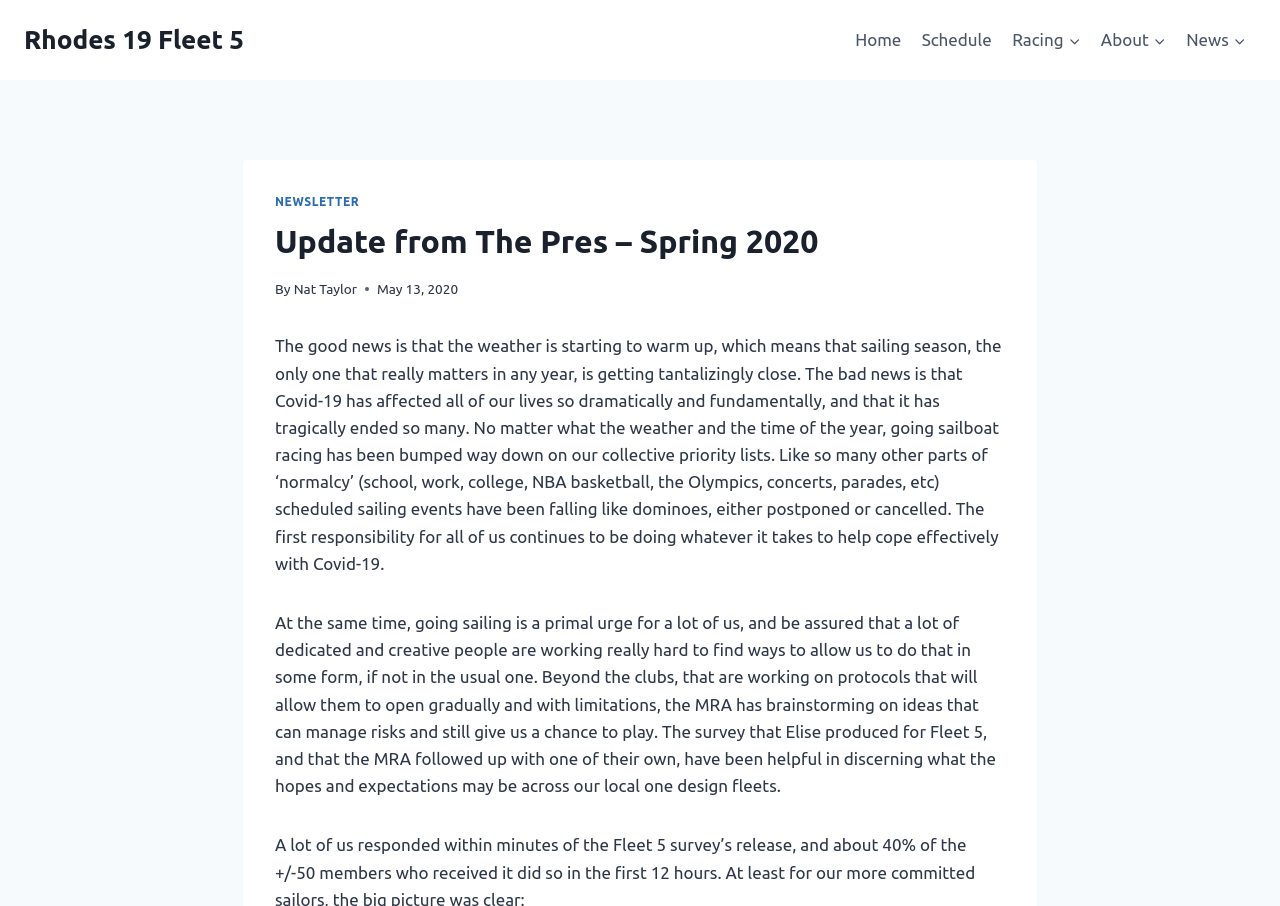What is the main topic of the update?
Please craft a detailed and exhaustive response to the question.

The main topic of the update can be inferred from the text, which discusses the impact of Covid-19 on sailing events and the efforts to find ways to allow sailing to continue in some form.